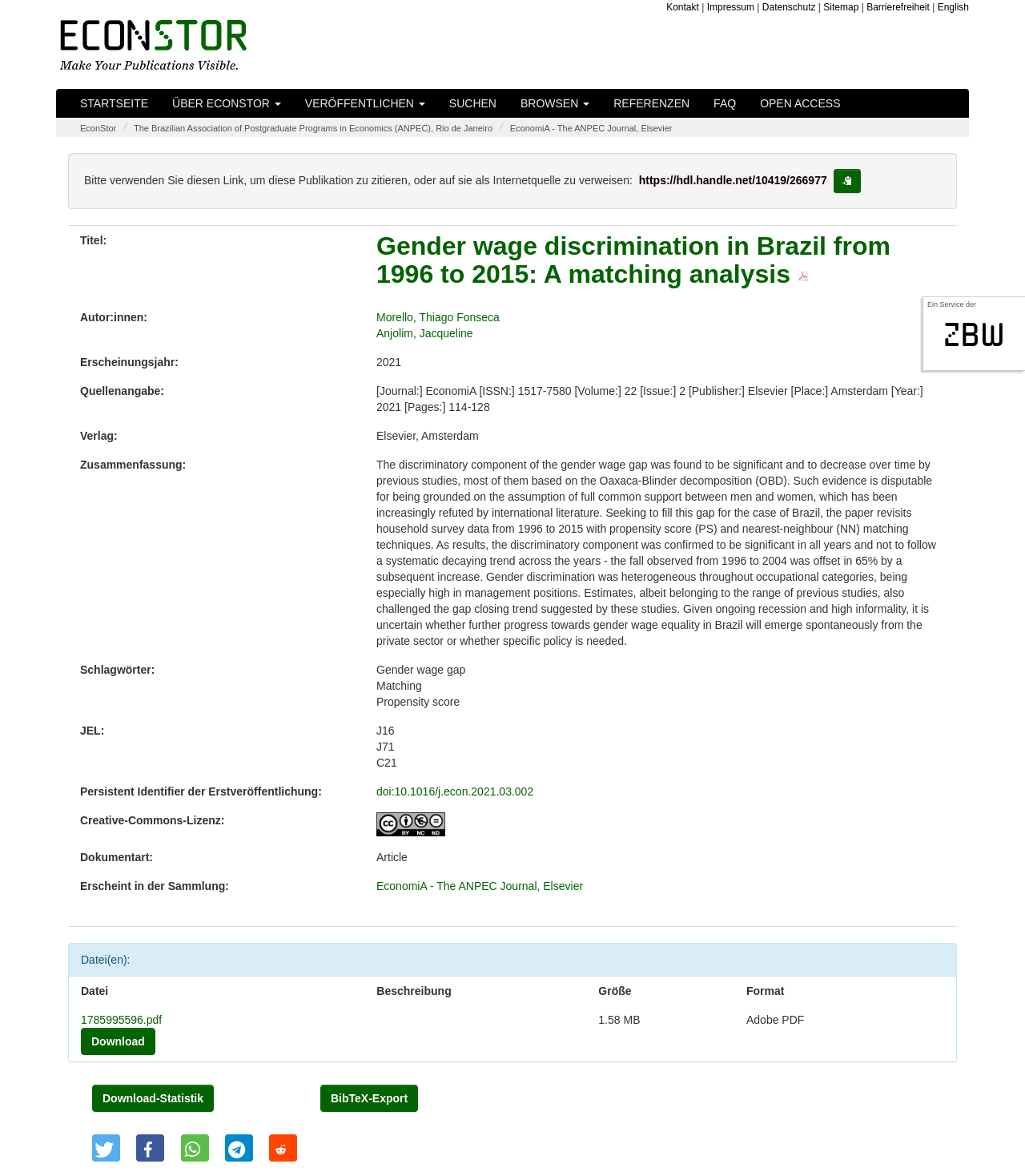What is the name of the publication server?
Refer to the screenshot and respond with a concise word or phrase.

EconStor